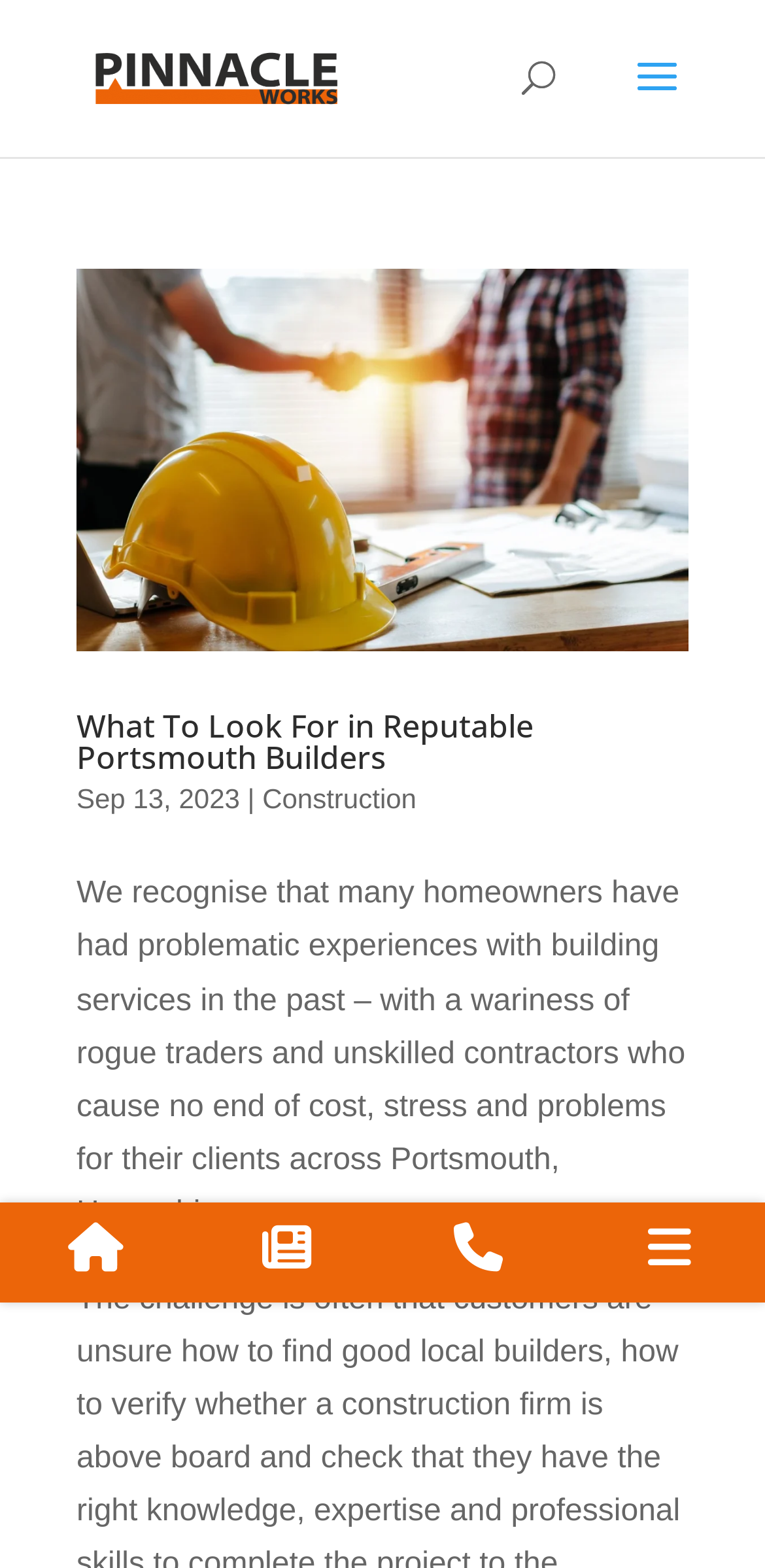Find the UI element described as: "Construction" and predict its bounding box coordinates. Ensure the coordinates are four float numbers between 0 and 1, [left, top, right, bottom].

[0.343, 0.499, 0.544, 0.519]